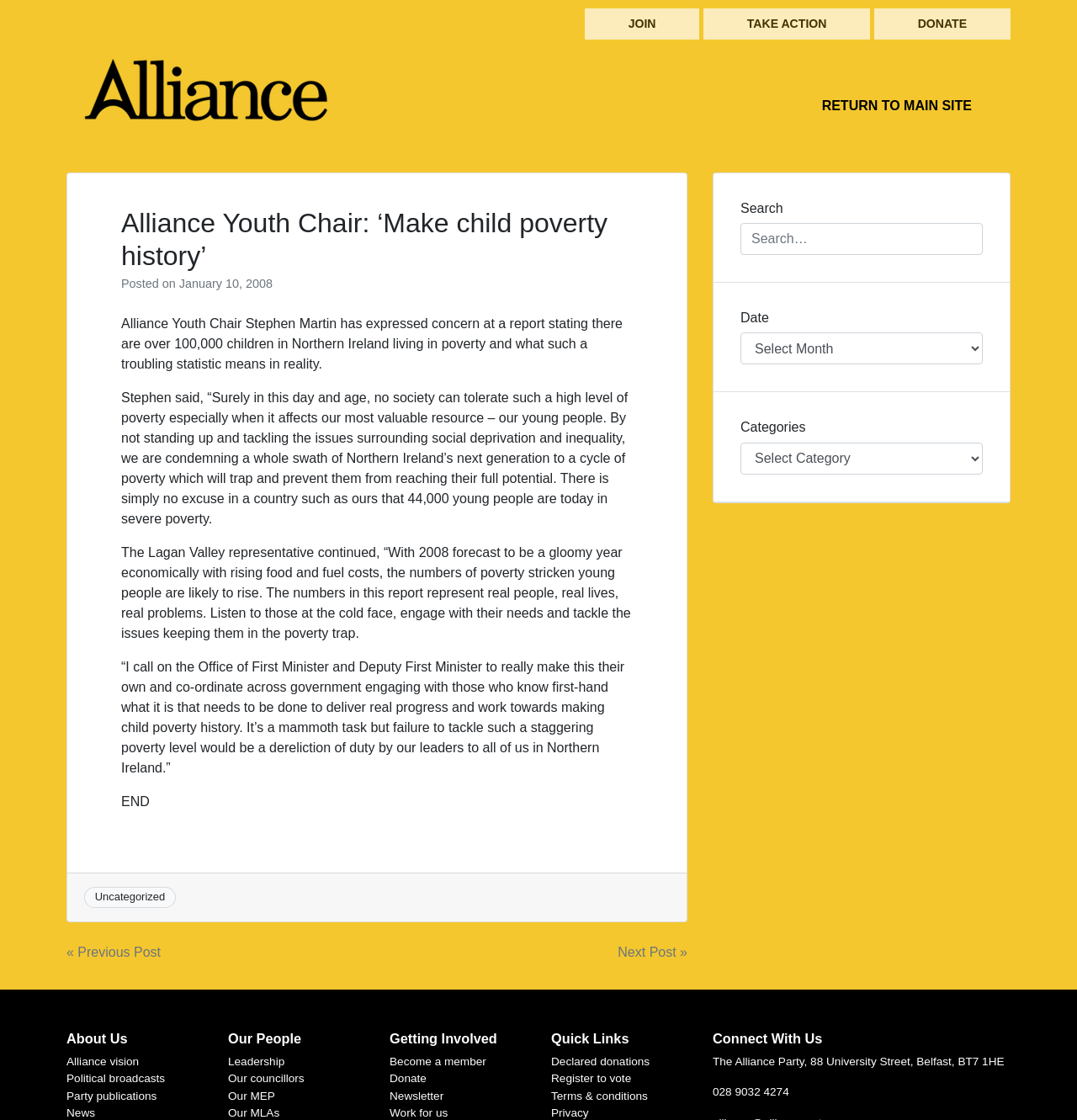Provide a single word or phrase to answer the given question: 
What is the address of the Alliance Party?

88 University Street, Belfast, BT7 1HE